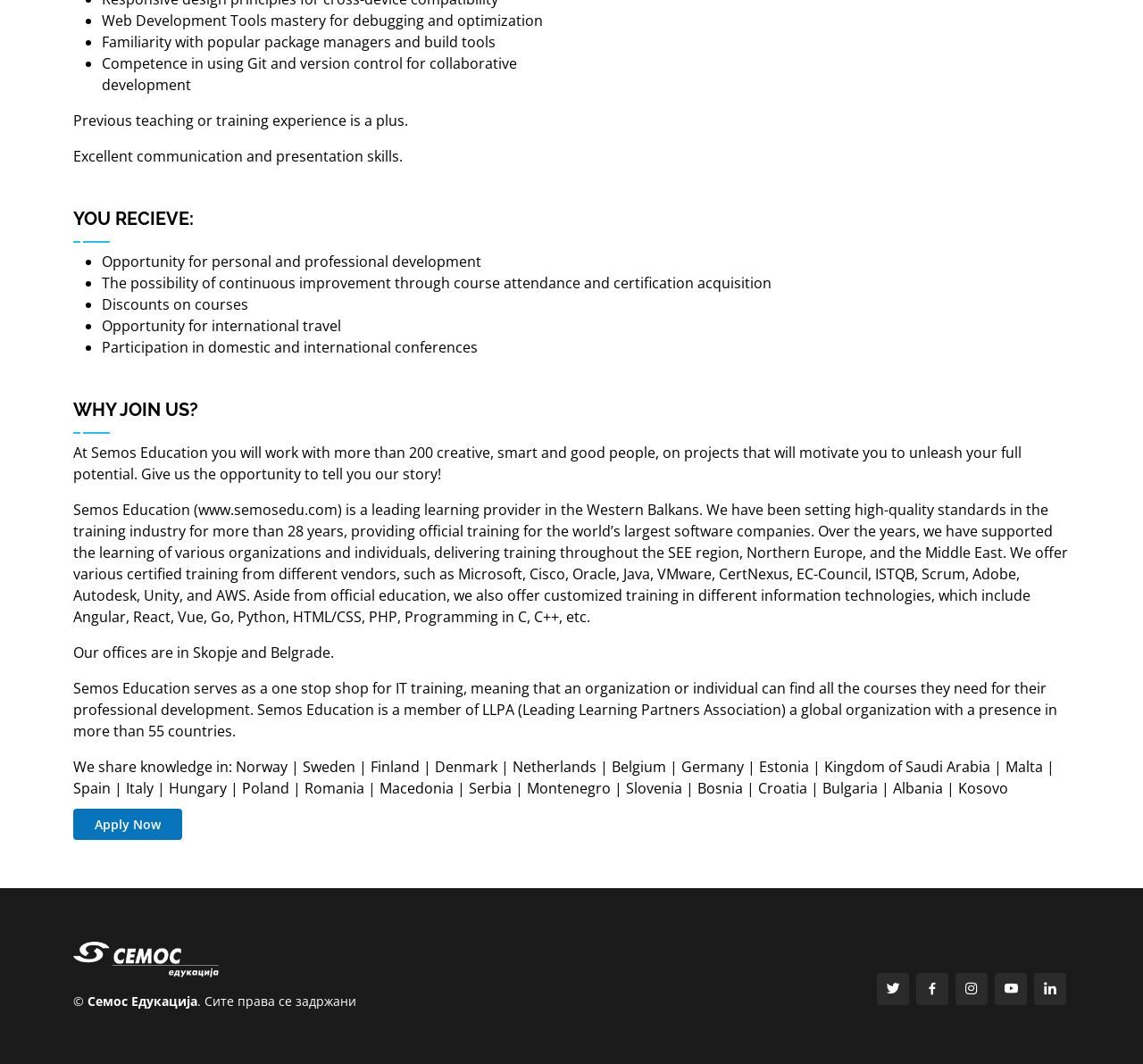What type of training does Semos Education offer?
Based on the visual, give a brief answer using one word or a short phrase.

IT training